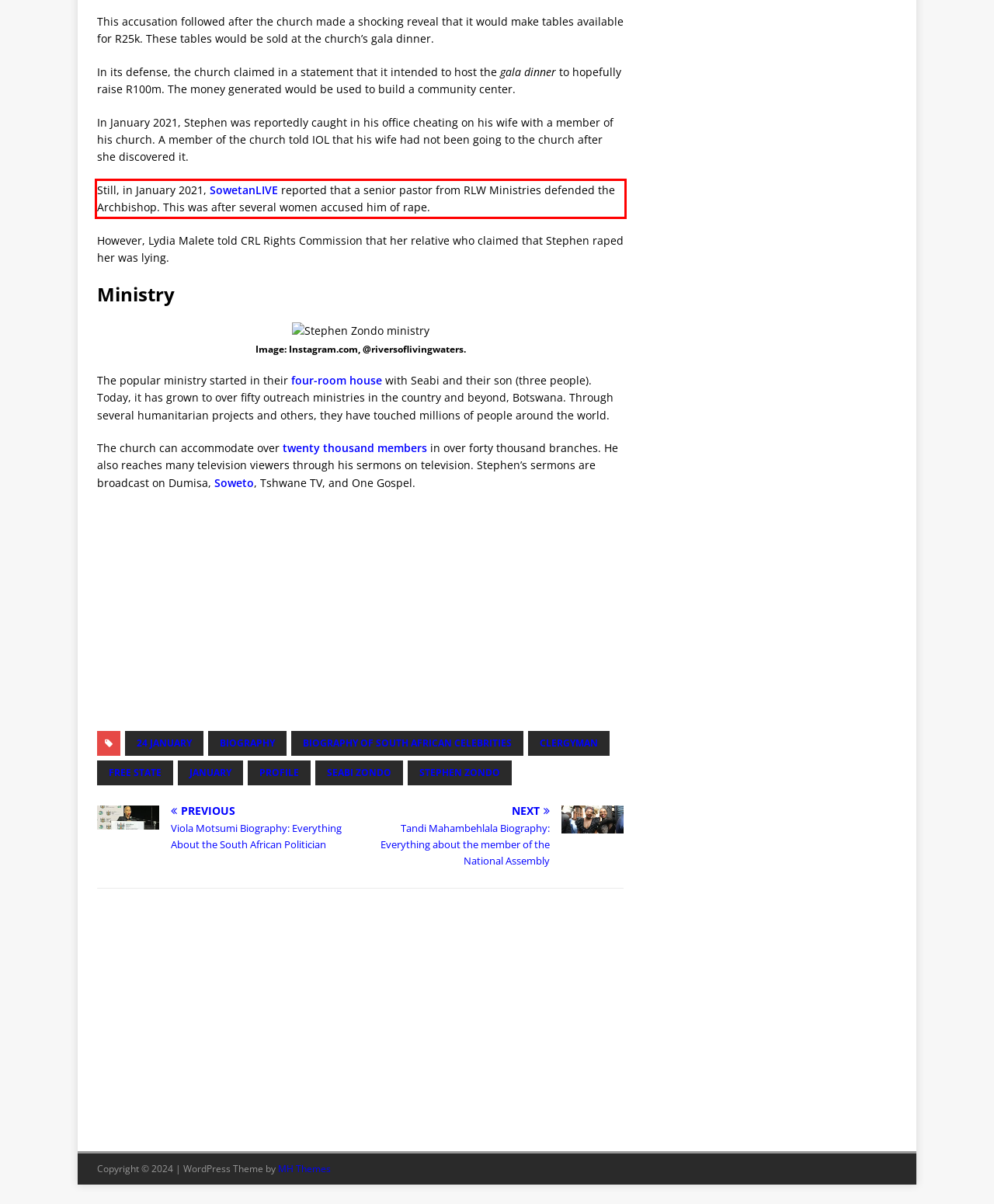Please identify the text within the red rectangular bounding box in the provided webpage screenshot.

Still, in January 2021, SowetanLIVE reported that a senior pastor from RLW Ministries defended the Archbishop. This was after several women accused him of rape.